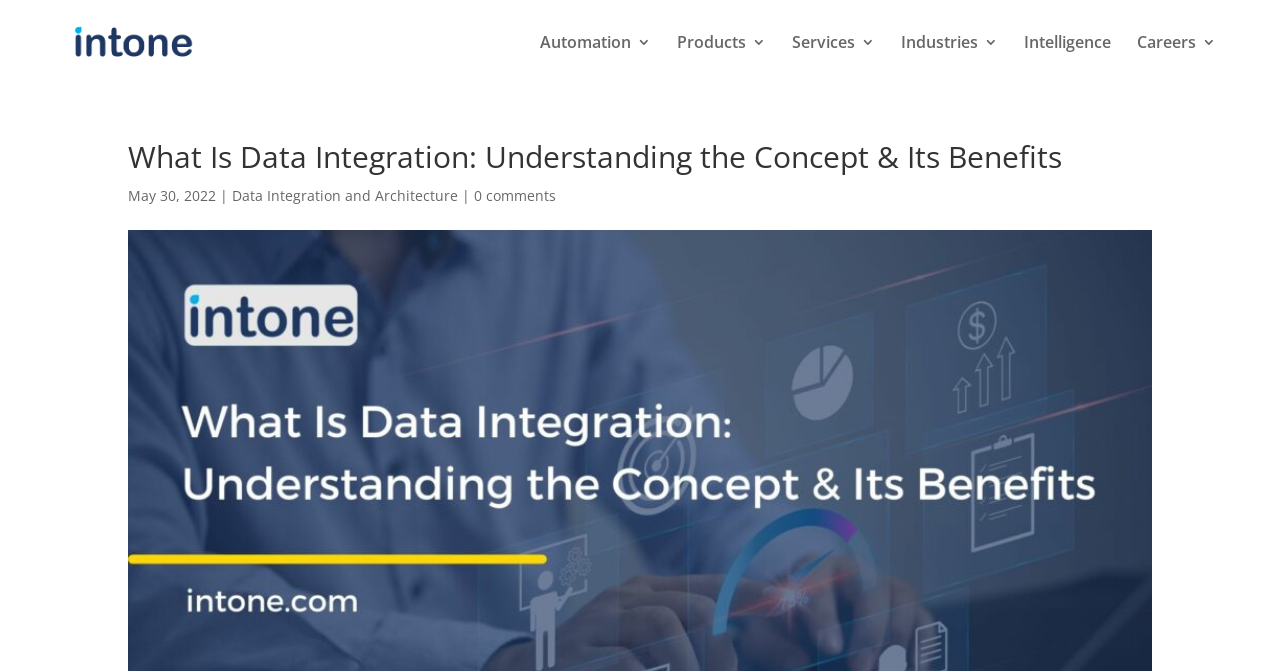What is the related topic linked below the title?
Answer with a single word or phrase, using the screenshot for reference.

Data Integration and Architecture